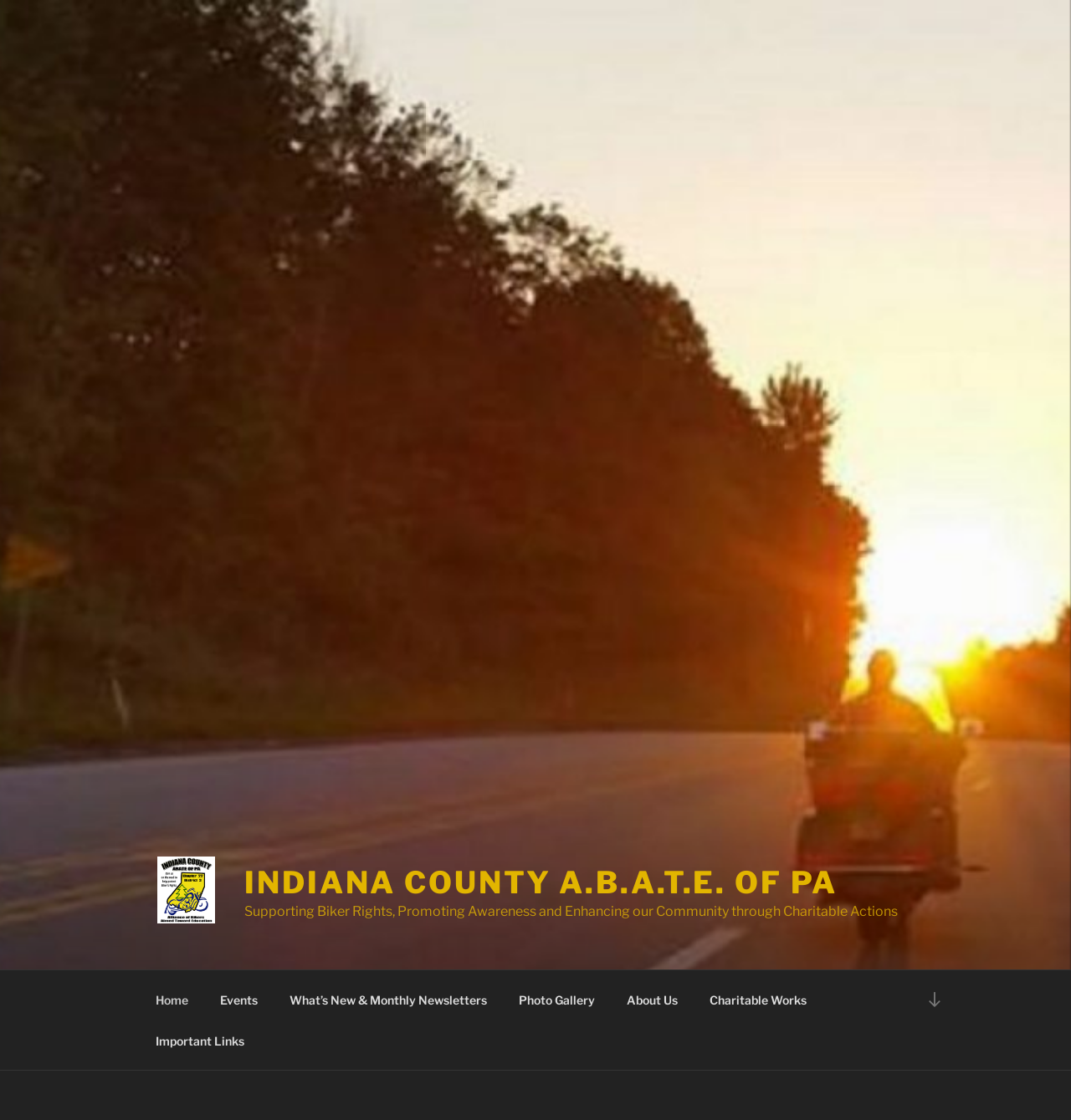Please determine the bounding box coordinates of the section I need to click to accomplish this instruction: "Read the About Us page".

[0.571, 0.874, 0.646, 0.911]